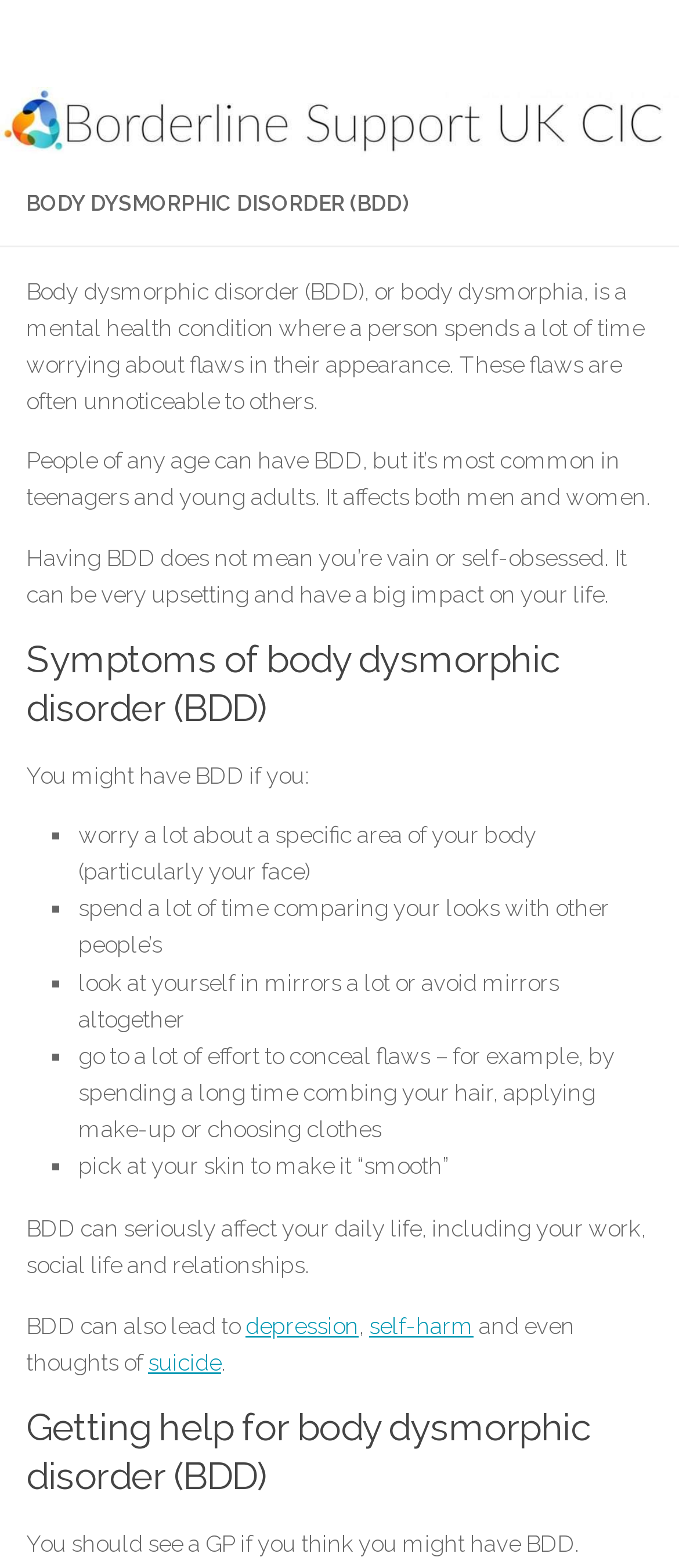Locate the bounding box of the user interface element based on this description: "Skip to content".

[0.01, 0.004, 0.397, 0.054]